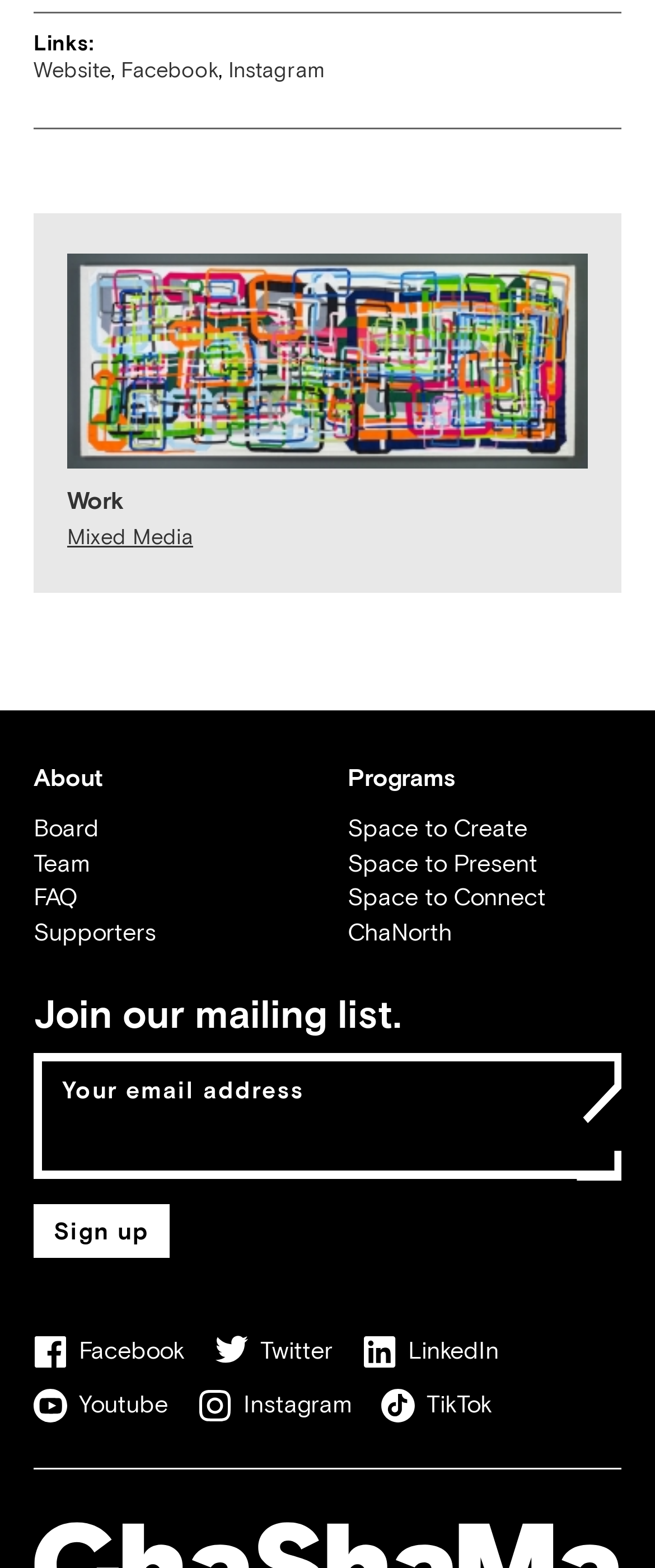Locate the bounding box for the described UI element: "Sign up". Ensure the coordinates are four float numbers between 0 and 1, formatted as [left, top, right, bottom].

[0.051, 0.768, 0.259, 0.803]